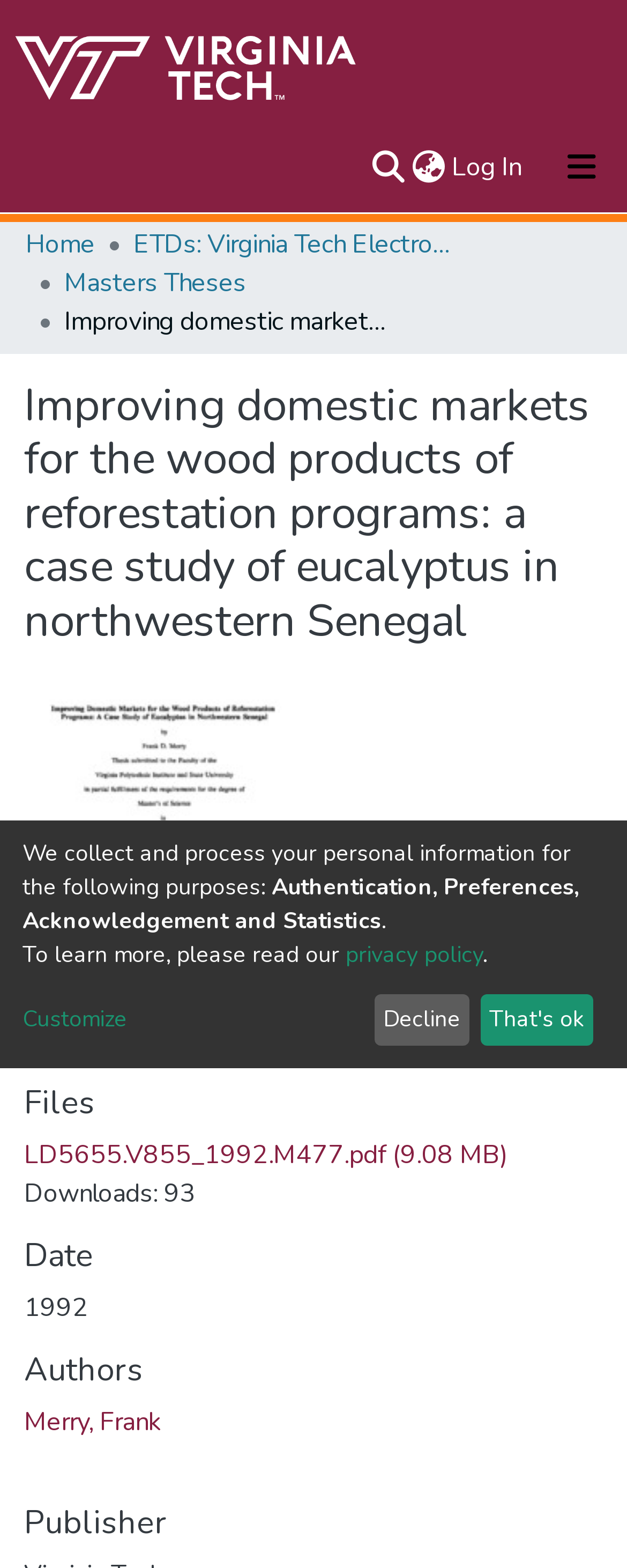Please identify the bounding box coordinates of the clickable area that will allow you to execute the instruction: "Search for something".

[0.574, 0.086, 0.651, 0.125]